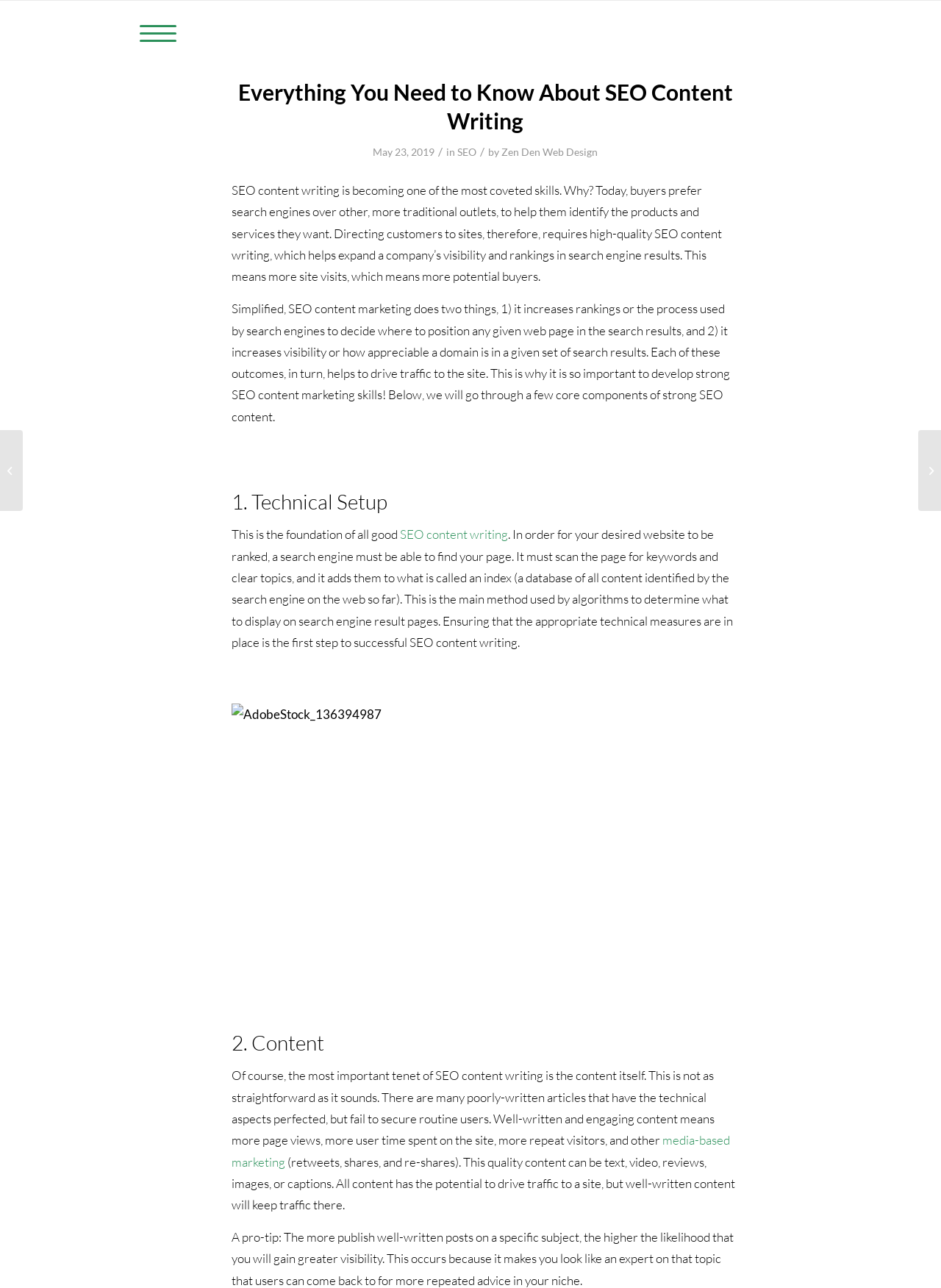Please provide the bounding box coordinates for the element that needs to be clicked to perform the instruction: "Read the article about 'SEO content writing'". The coordinates must consist of four float numbers between 0 and 1, formatted as [left, top, right, bottom].

[0.246, 0.142, 0.767, 0.22]